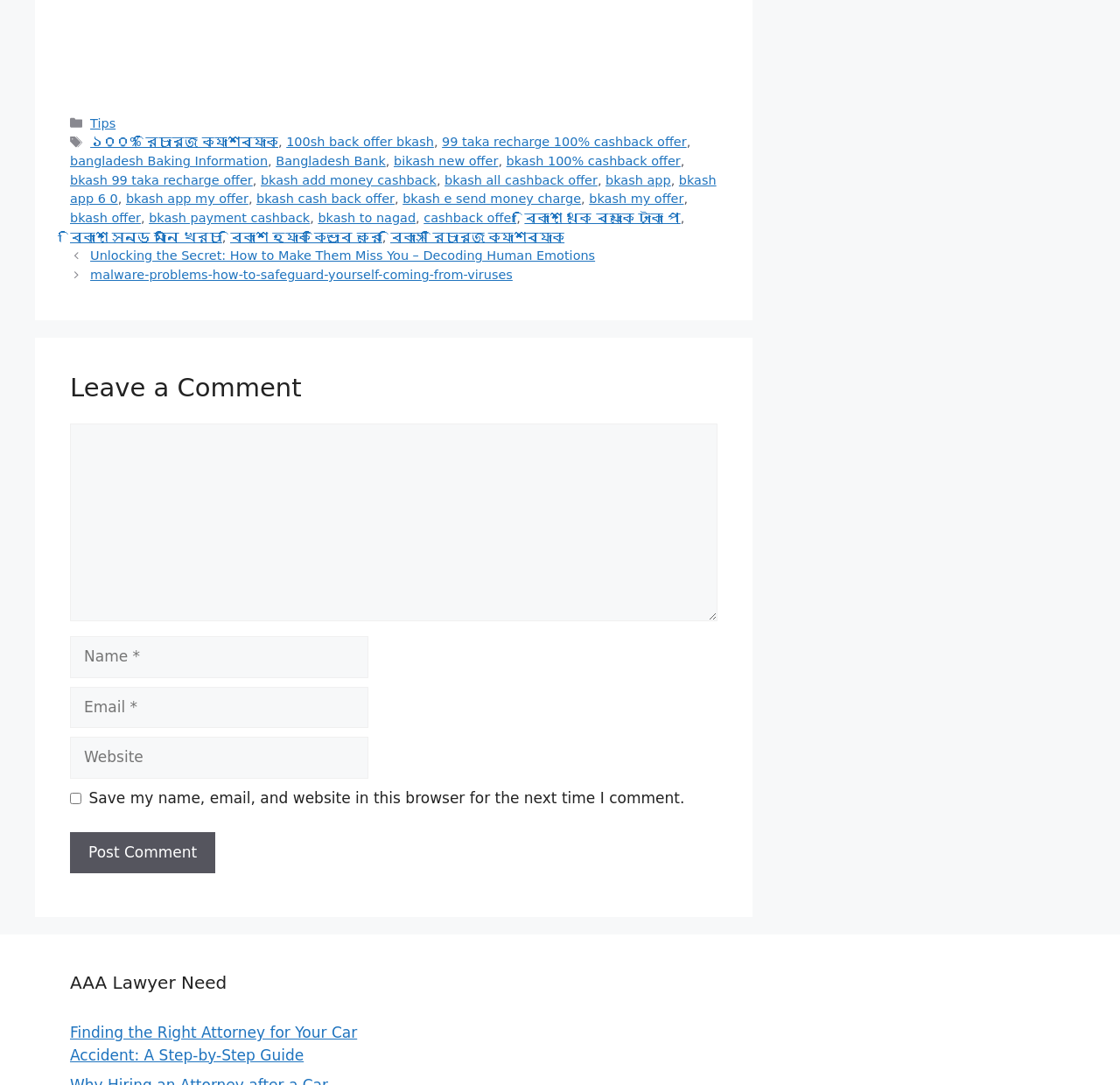Find the bounding box coordinates of the element you need to click on to perform this action: 'Enter your name'. The coordinates should be represented by four float values between 0 and 1, in the format [left, top, right, bottom].

[0.062, 0.586, 0.329, 0.625]